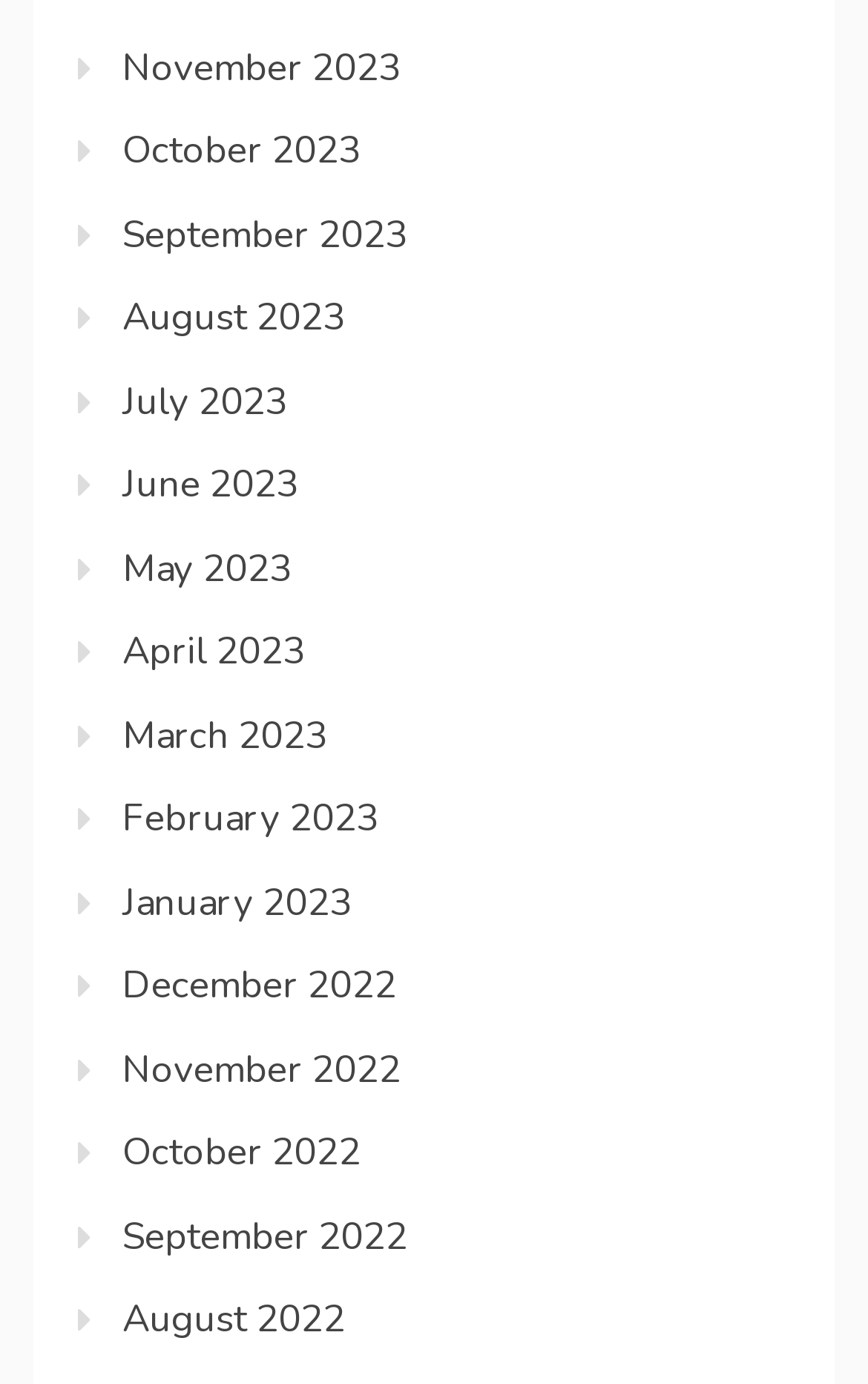Please find the bounding box coordinates in the format (top-left x, top-left y, bottom-right x, bottom-right y) for the given element description. Ensure the coordinates are floating point numbers between 0 and 1. Description: March 2023

[0.141, 0.513, 0.377, 0.55]